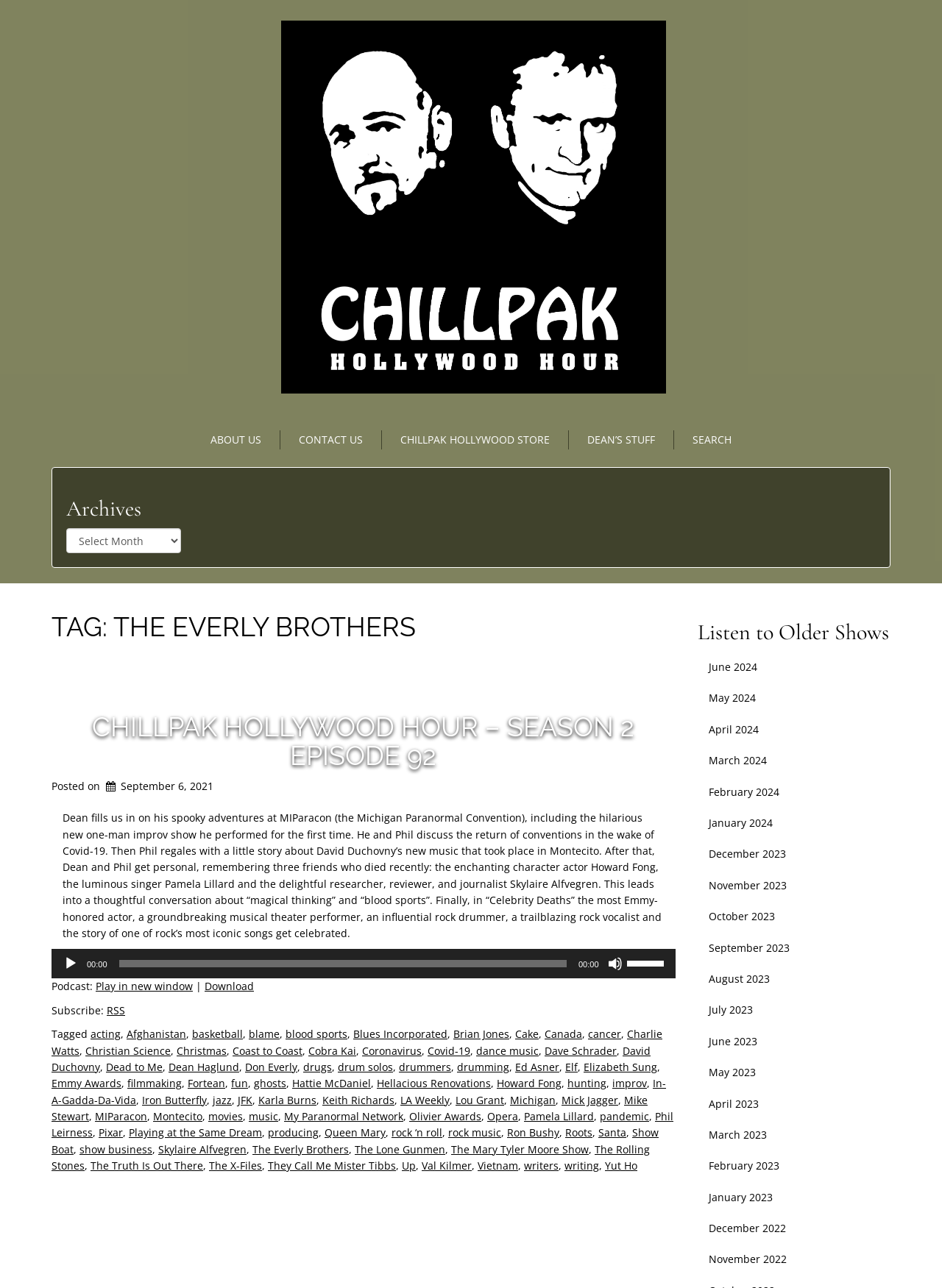Identify the bounding box coordinates of the region that needs to be clicked to carry out this instruction: "Click on ABOUT US". Provide these coordinates as four float numbers ranging from 0 to 1, i.e., [left, top, right, bottom].

[0.204, 0.334, 0.298, 0.349]